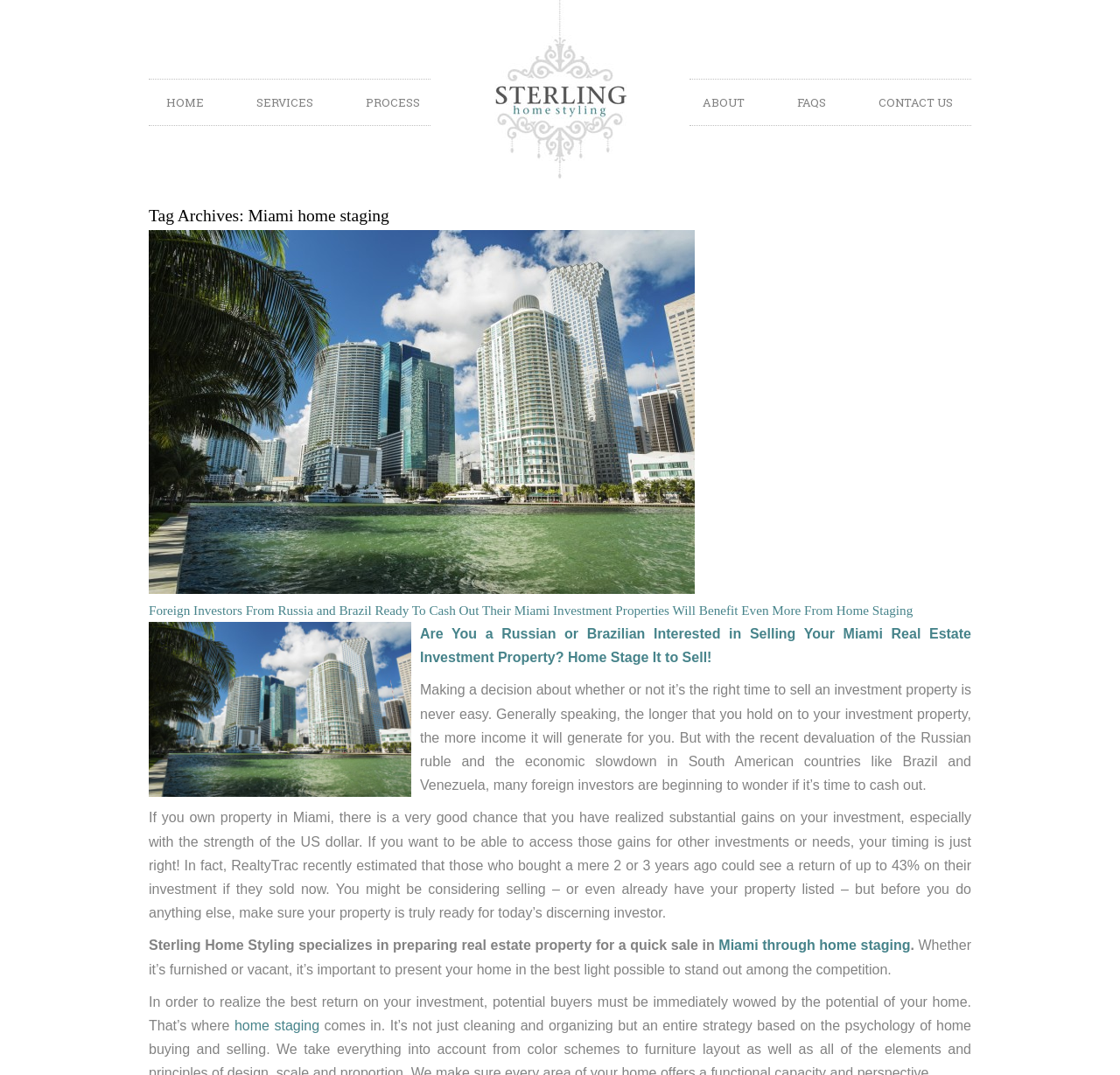Please determine the bounding box coordinates of the element to click on in order to accomplish the following task: "View the archives". Ensure the coordinates are four float numbers ranging from 0 to 1, i.e., [left, top, right, bottom].

None